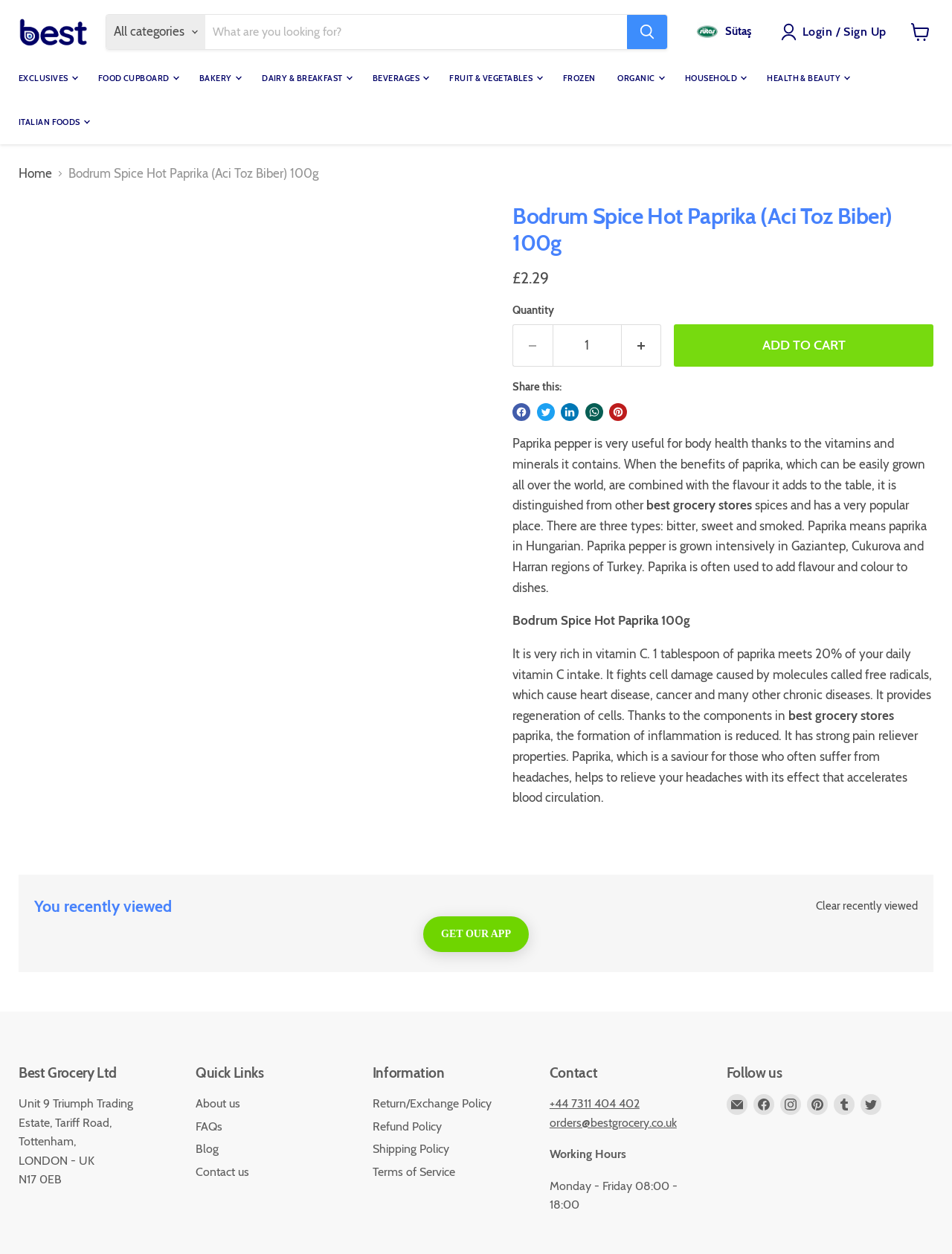Determine the bounding box coordinates of the region to click in order to accomplish the following instruction: "Add to cart". Provide the coordinates as four float numbers between 0 and 1, specifically [left, top, right, bottom].

[0.708, 0.259, 0.98, 0.292]